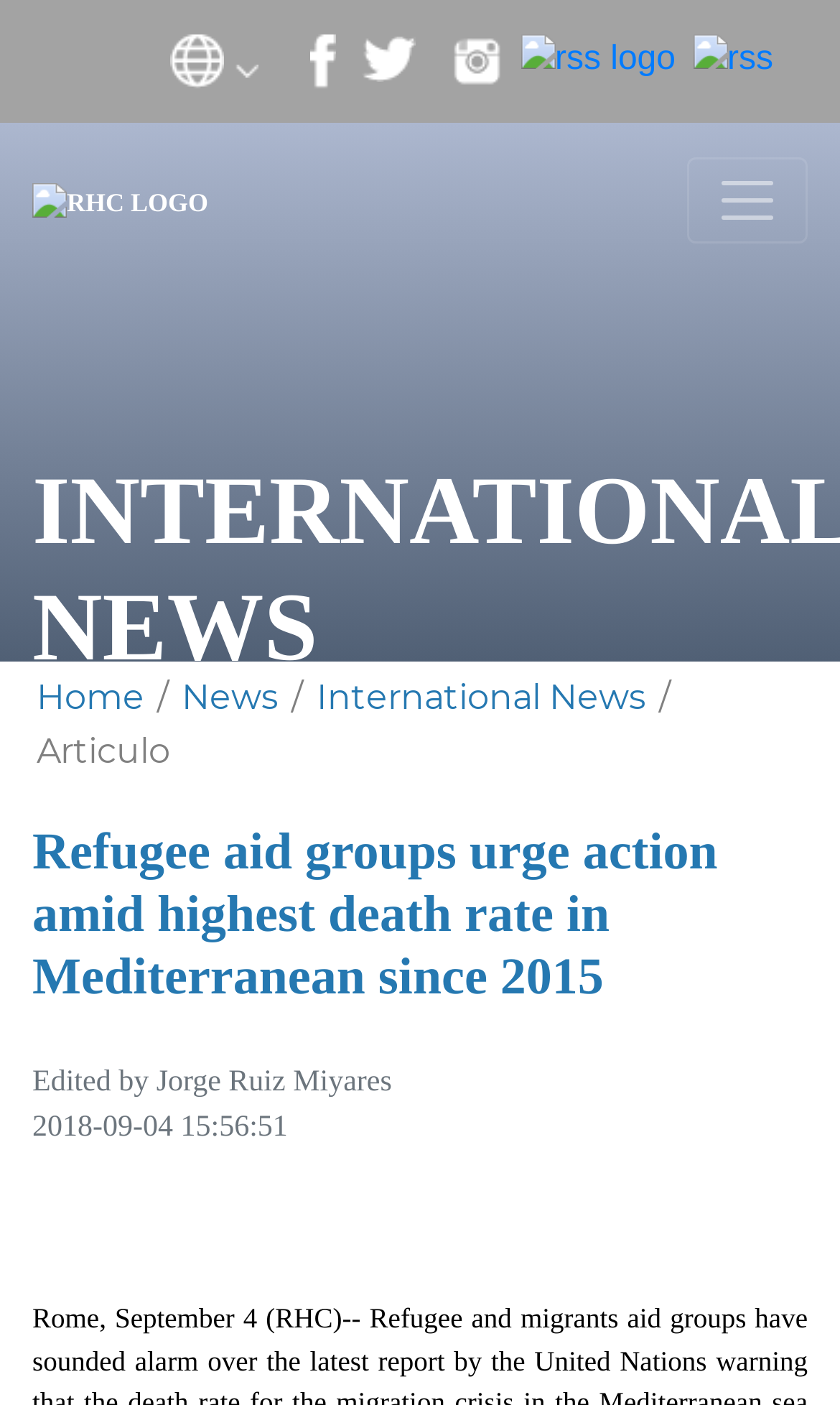Pinpoint the bounding box coordinates of the element to be clicked to execute the instruction: "Visit facebook page".

[0.368, 0.03, 0.399, 0.056]